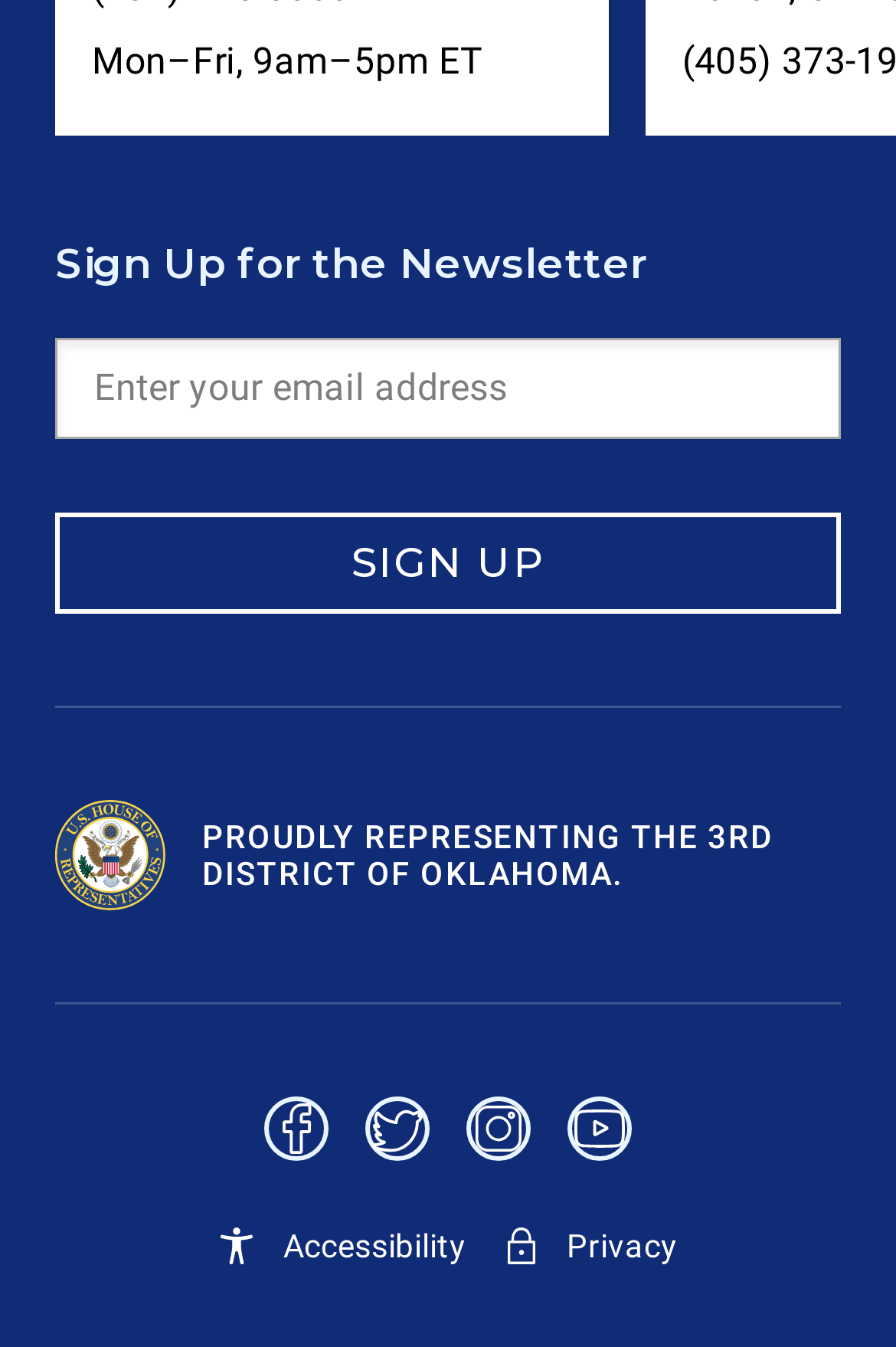Using the webpage screenshot, find the UI element described by Accessibility. Provide the bounding box coordinates in the format (top-left x, top-left y, bottom-right x, bottom-right y), ensuring all values are floating point numbers between 0 and 1.

[0.244, 0.904, 0.52, 0.945]